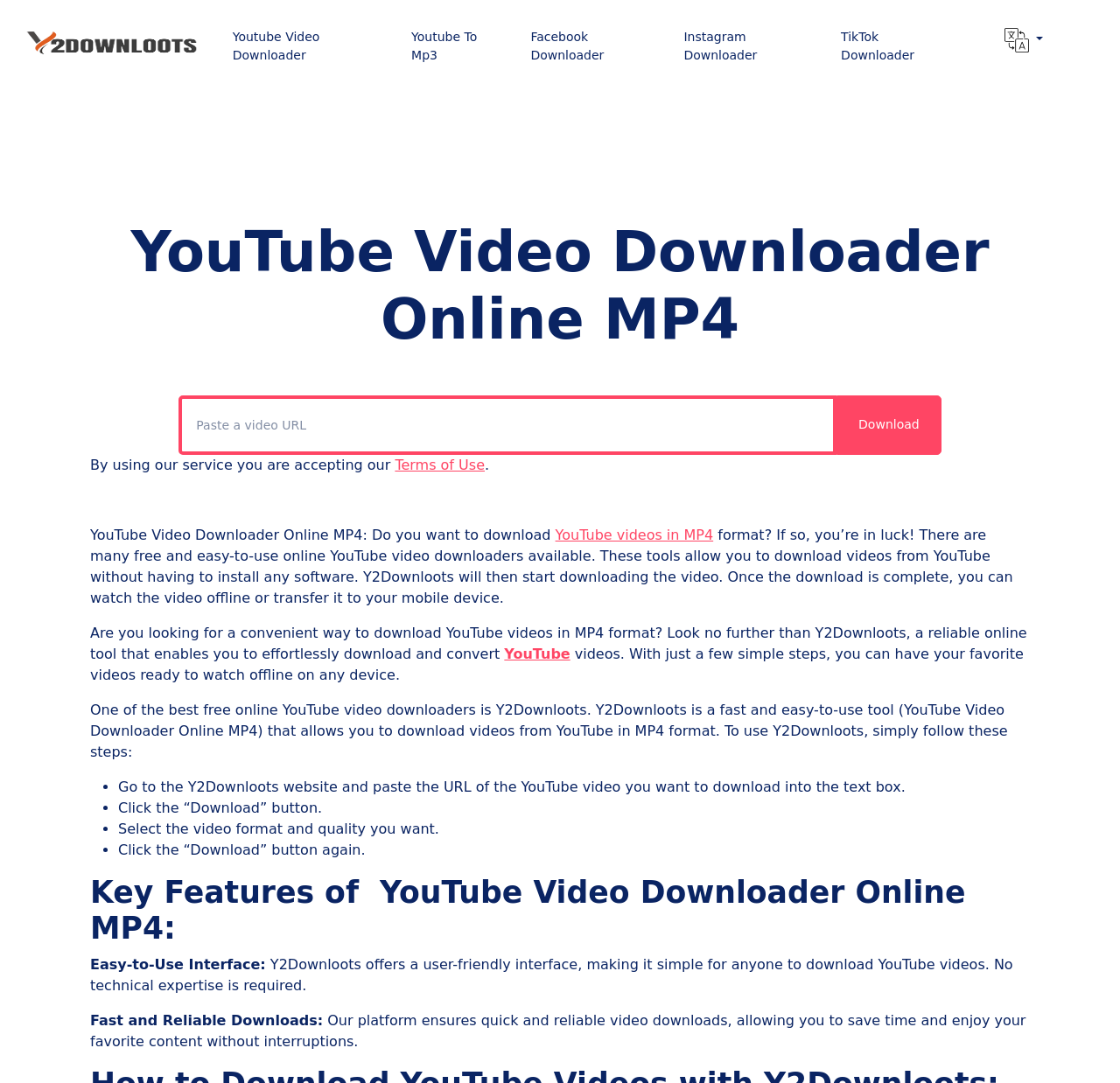Identify the bounding box coordinates for the region of the element that should be clicked to carry out the instruction: "Click the Terms of Use link". The bounding box coordinates should be four float numbers between 0 and 1, i.e., [left, top, right, bottom].

[0.353, 0.421, 0.433, 0.437]